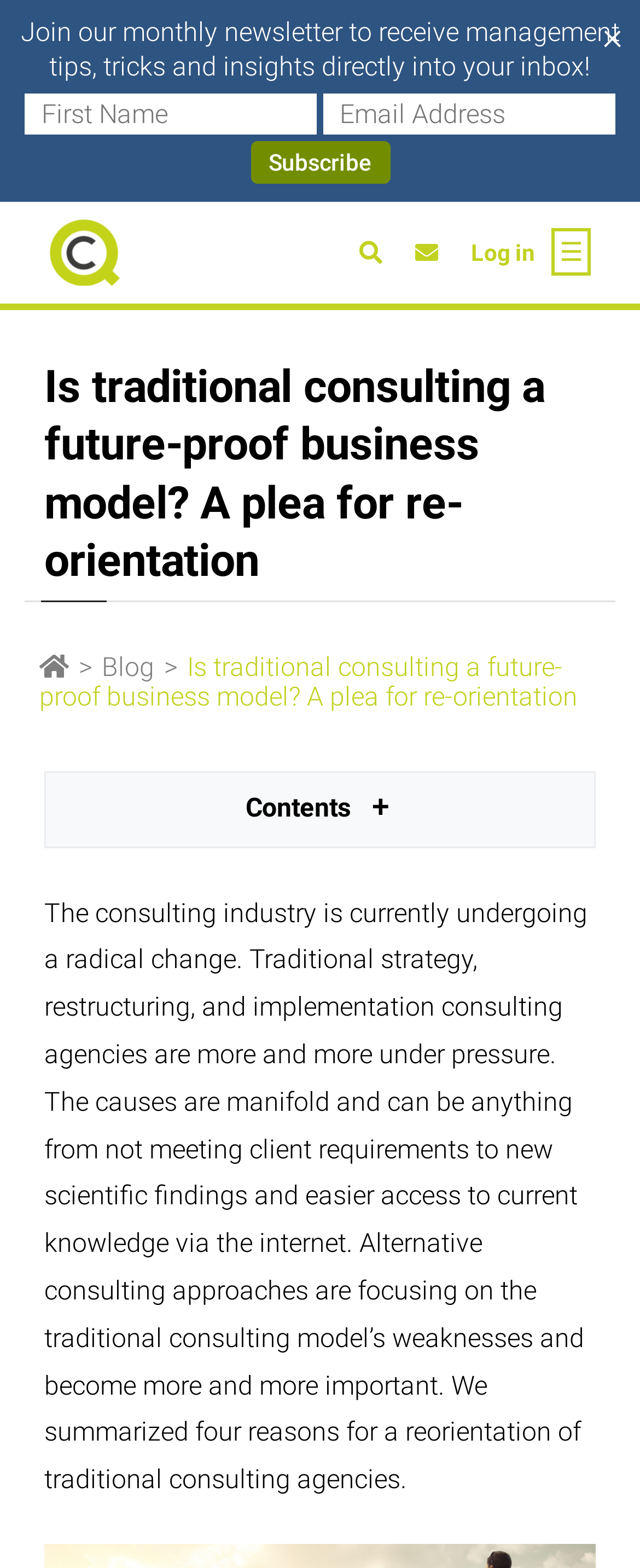Using the provided element description: "Anchors", determine the bounding box coordinates of the corresponding UI element in the screenshot.

[0.573, 0.499, 0.617, 0.529]